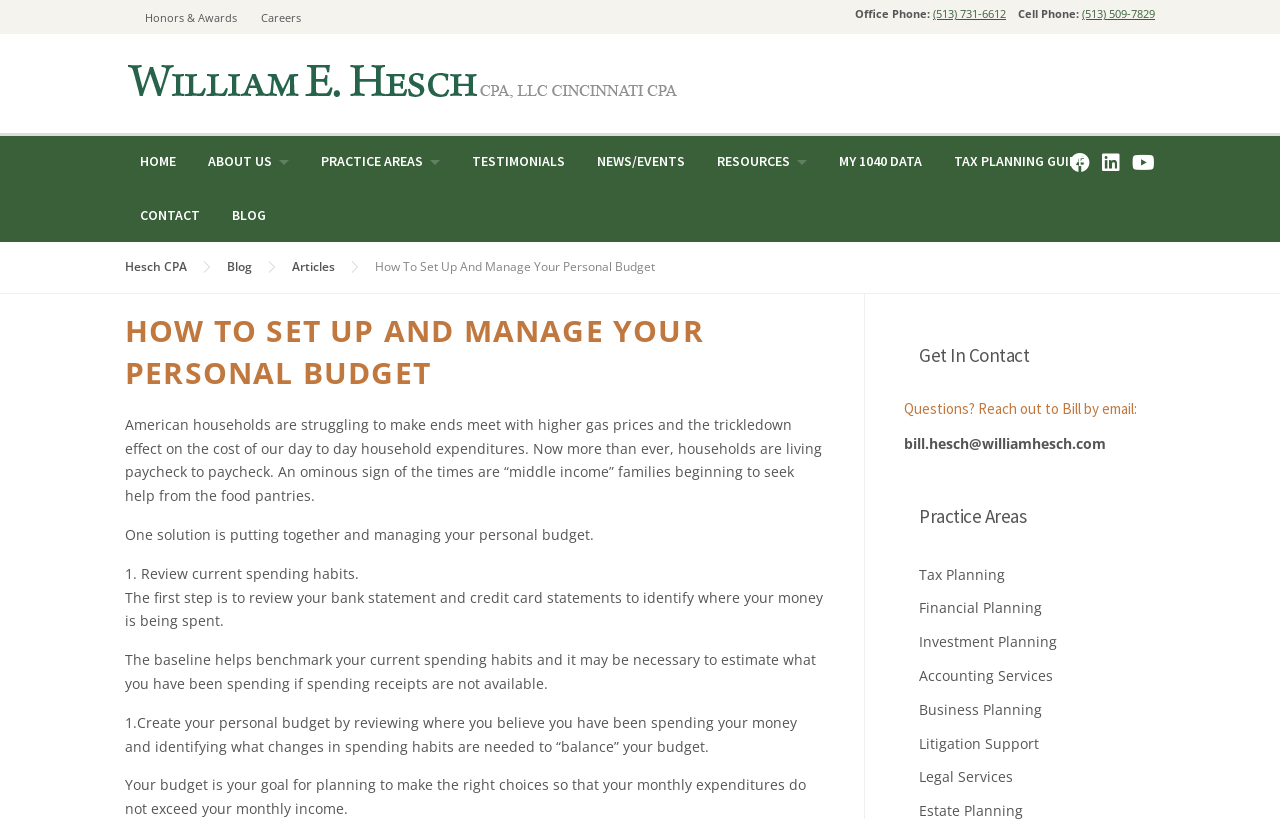Using the provided description Articles, find the bounding box coordinates for the UI element. Provide the coordinates in (top-left x, top-left y, bottom-right x, bottom-right y) format, ensuring all values are between 0 and 1.

[0.228, 0.315, 0.262, 0.336]